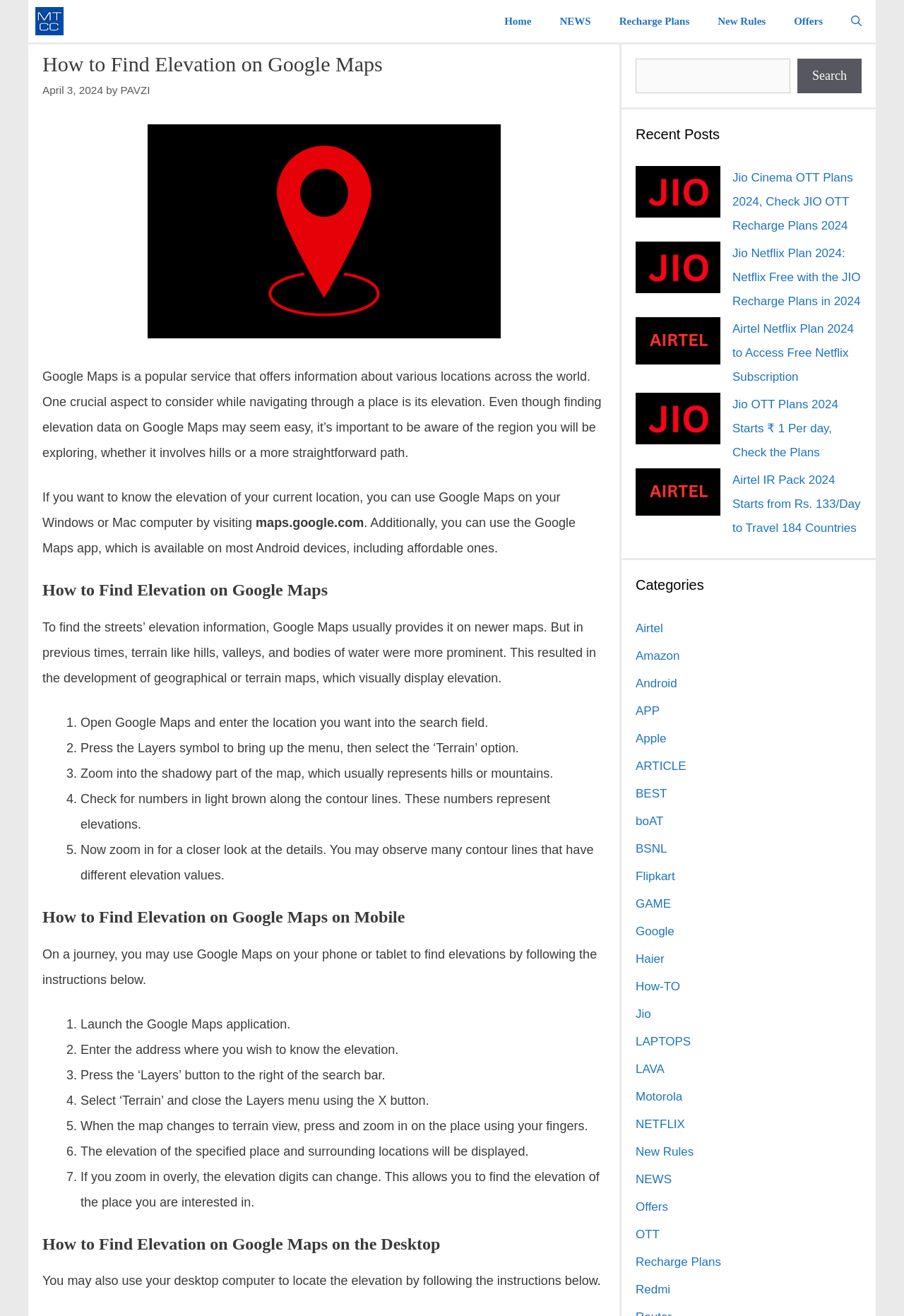Pinpoint the bounding box coordinates of the clickable area needed to execute the instruction: "Open the 'NEWS' page". The coordinates should be specified as four float numbers between 0 and 1, i.e., [left, top, right, bottom].

[0.604, 0.0, 0.669, 0.032]